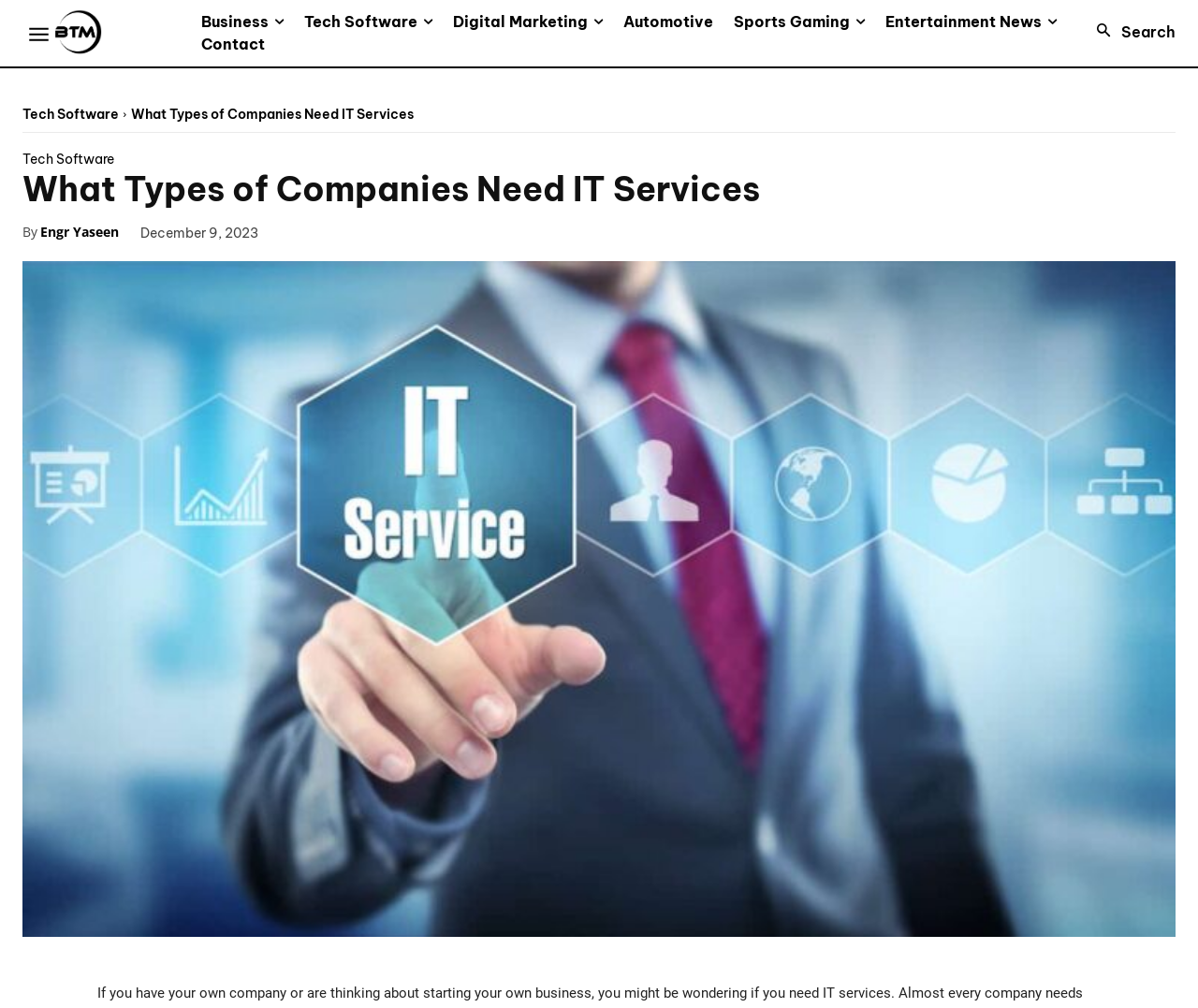What is the purpose of the button at the top right corner?
Using the image as a reference, give a one-word or short phrase answer.

Search